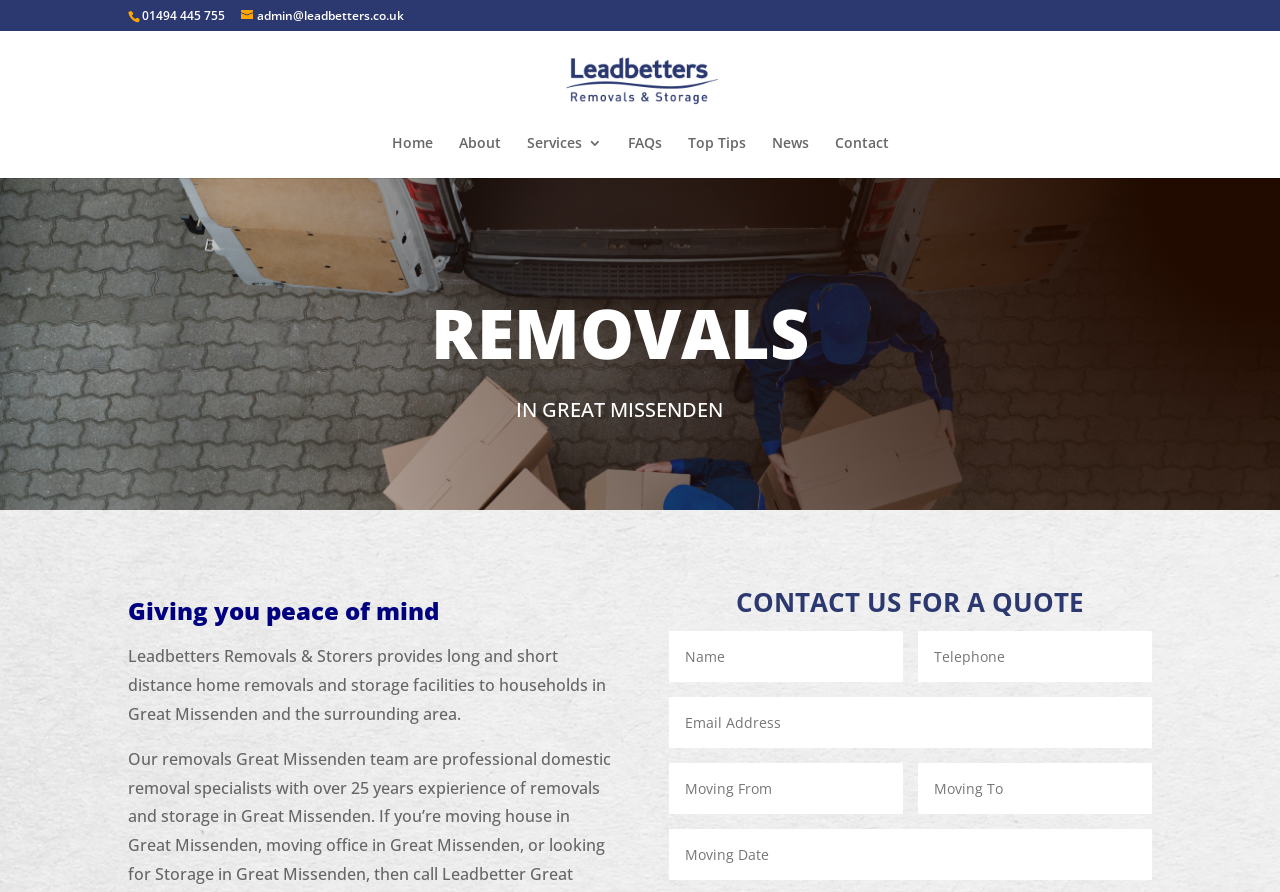Provide a short answer using a single word or phrase for the following question: 
What area does Leadbetters serve?

Great Missenden and surrounding area